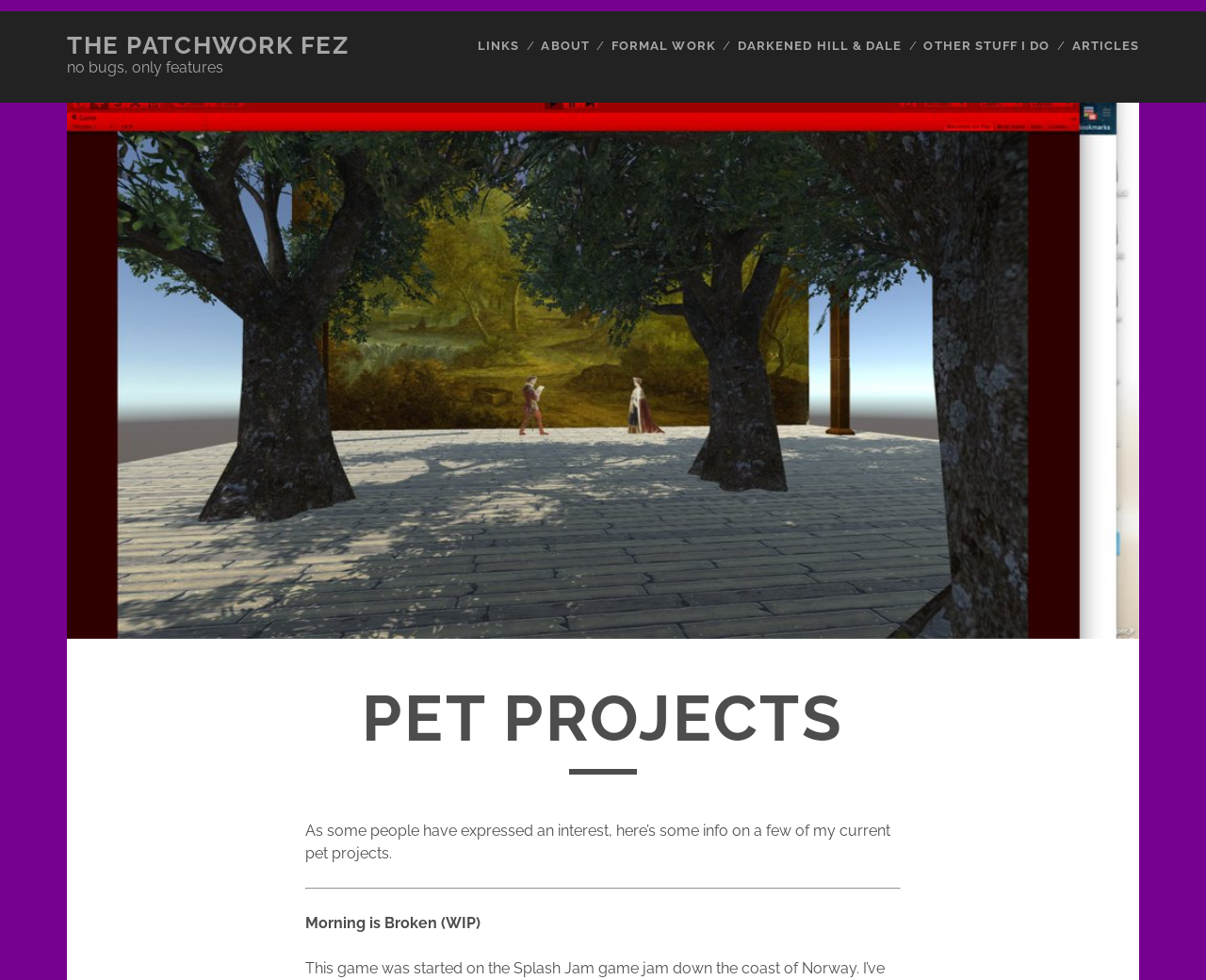Provide an in-depth description of the elements and layout of the webpage.

The webpage is titled "Pet Projects – The Patchwork Fez" and features a navigation menu at the top with six links: "THE PATCHWORK FEZ", "LINKS", "ABOUT", "FORMAL WORK", "DARKENED HILL & DALE", and "OTHER STUFF I DO", followed by "ARTICLES" at the far right. 

Below the navigation menu, there is a heading "PET PROJECTS" that spans almost the entire width of the page. Underneath the heading, there is a paragraph of text that describes the purpose of the page, which is to share information about the author's current pet projects. 

A horizontal separator line is placed below the introductory paragraph, separating it from the content that follows. The first pet project mentioned is "Morning is Broken (WIP)", which is displayed prominently below the separator line.